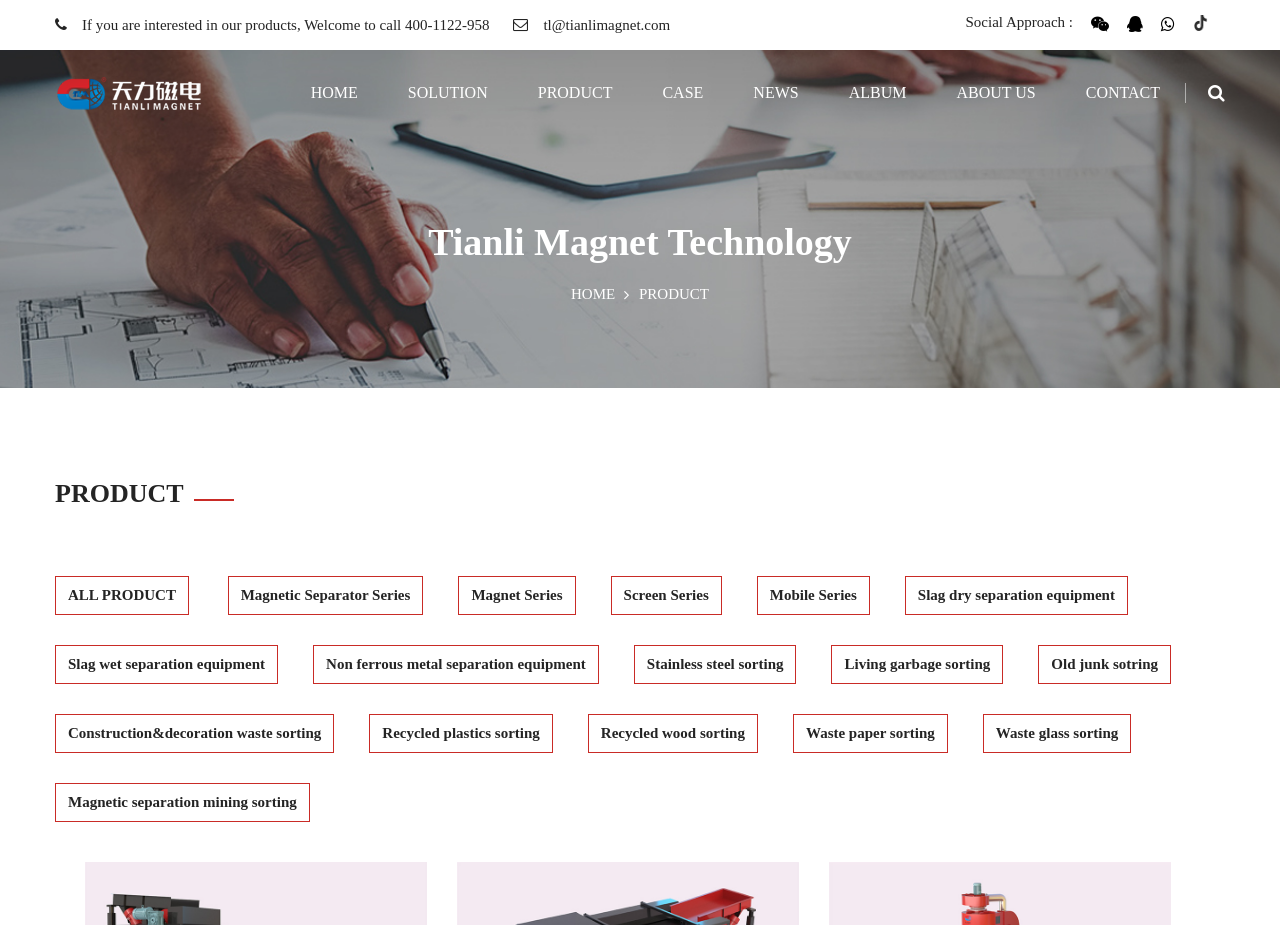How many navigation menu items are available?
Using the information from the image, answer the question thoroughly.

The navigation menu items are obtained from the links 'HOME', 'SOLUTION', 'PRODUCT', 'CASE', 'NEWS', 'ALBUM', 'ABOUT US', and 'CONTACT'.